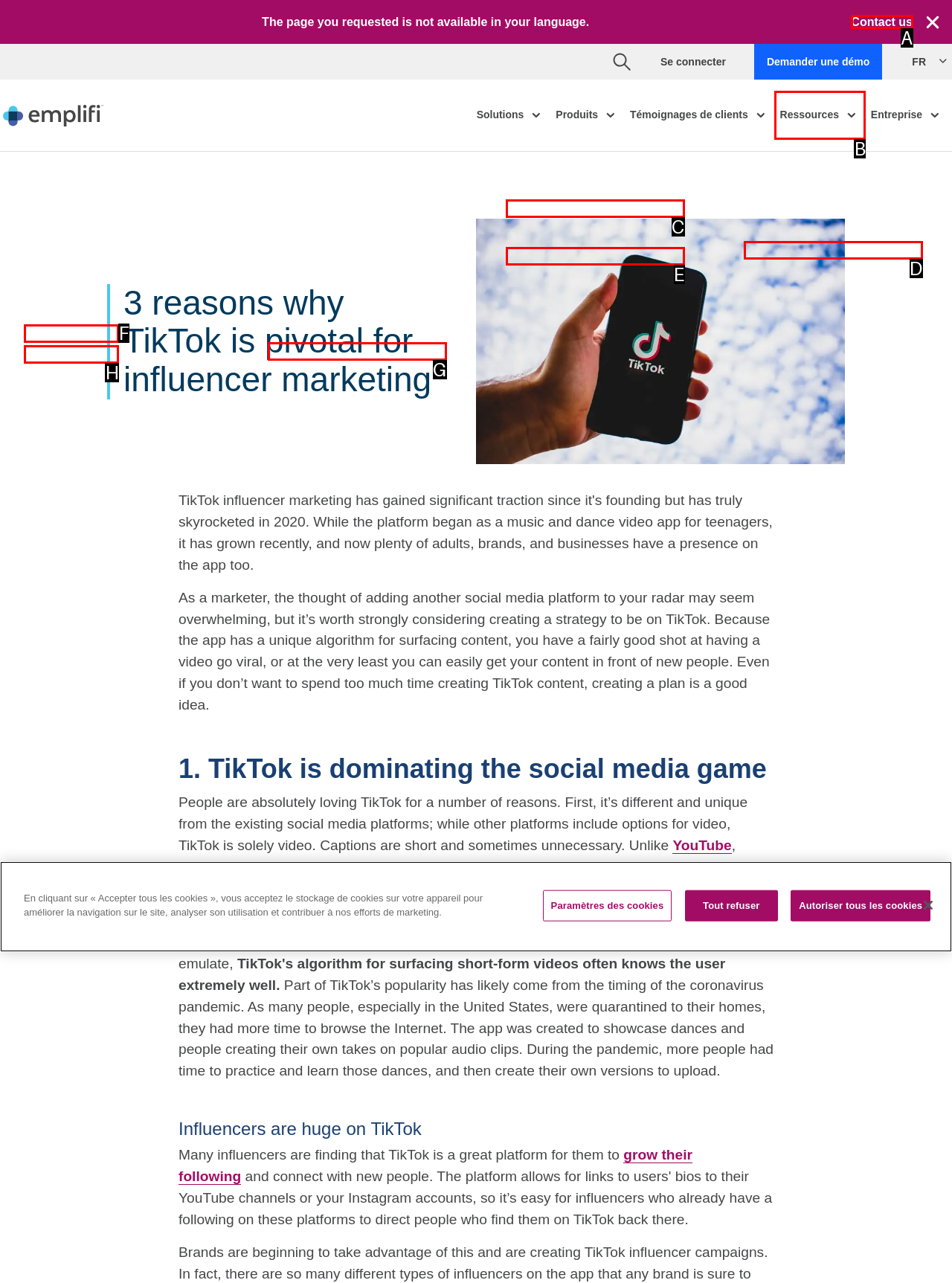Match the description: Contact us to one of the options shown. Reply with the letter of the best match.

A